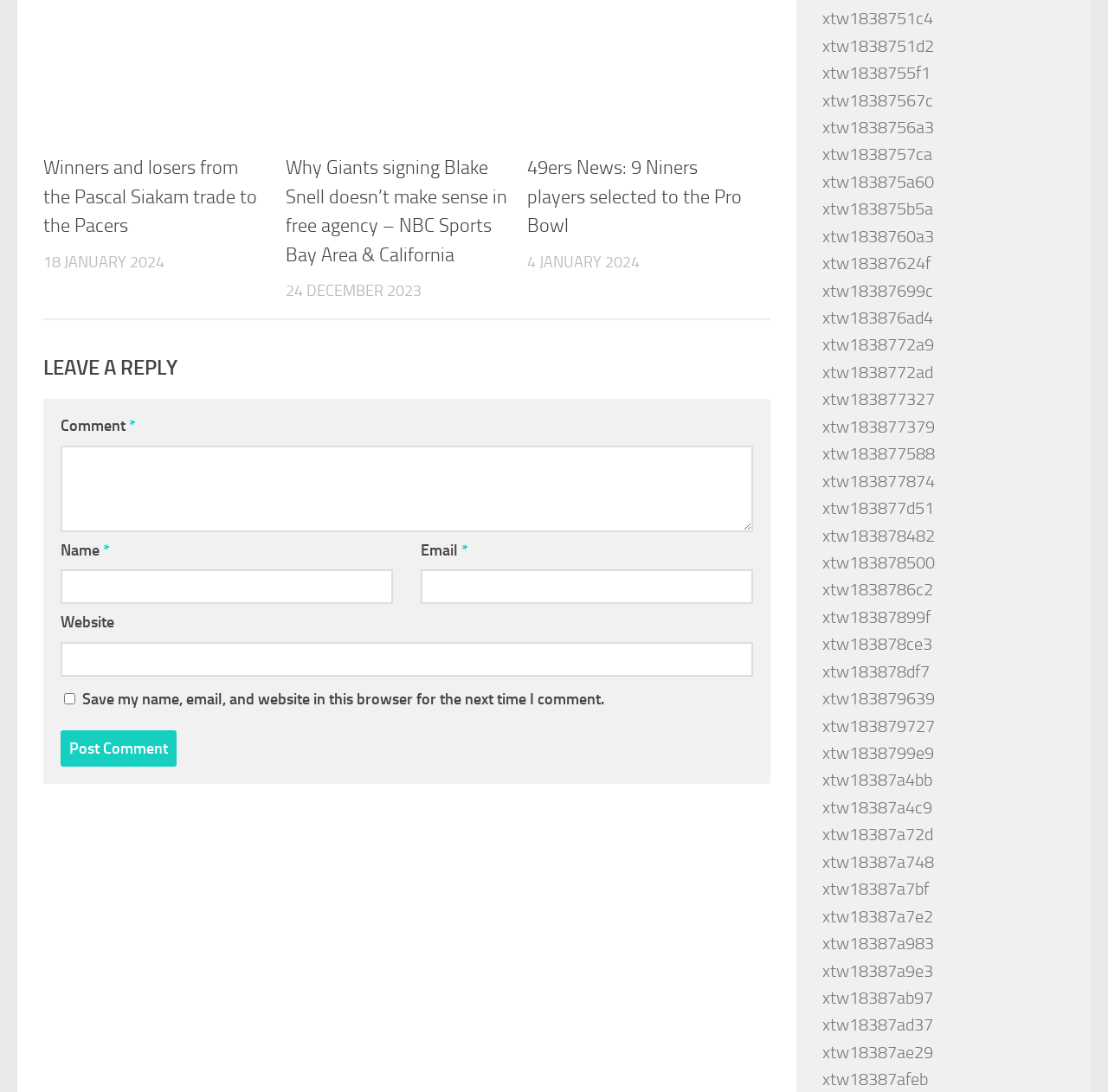How many articles are listed on this webpage?
Answer the question using a single word or phrase, according to the image.

3